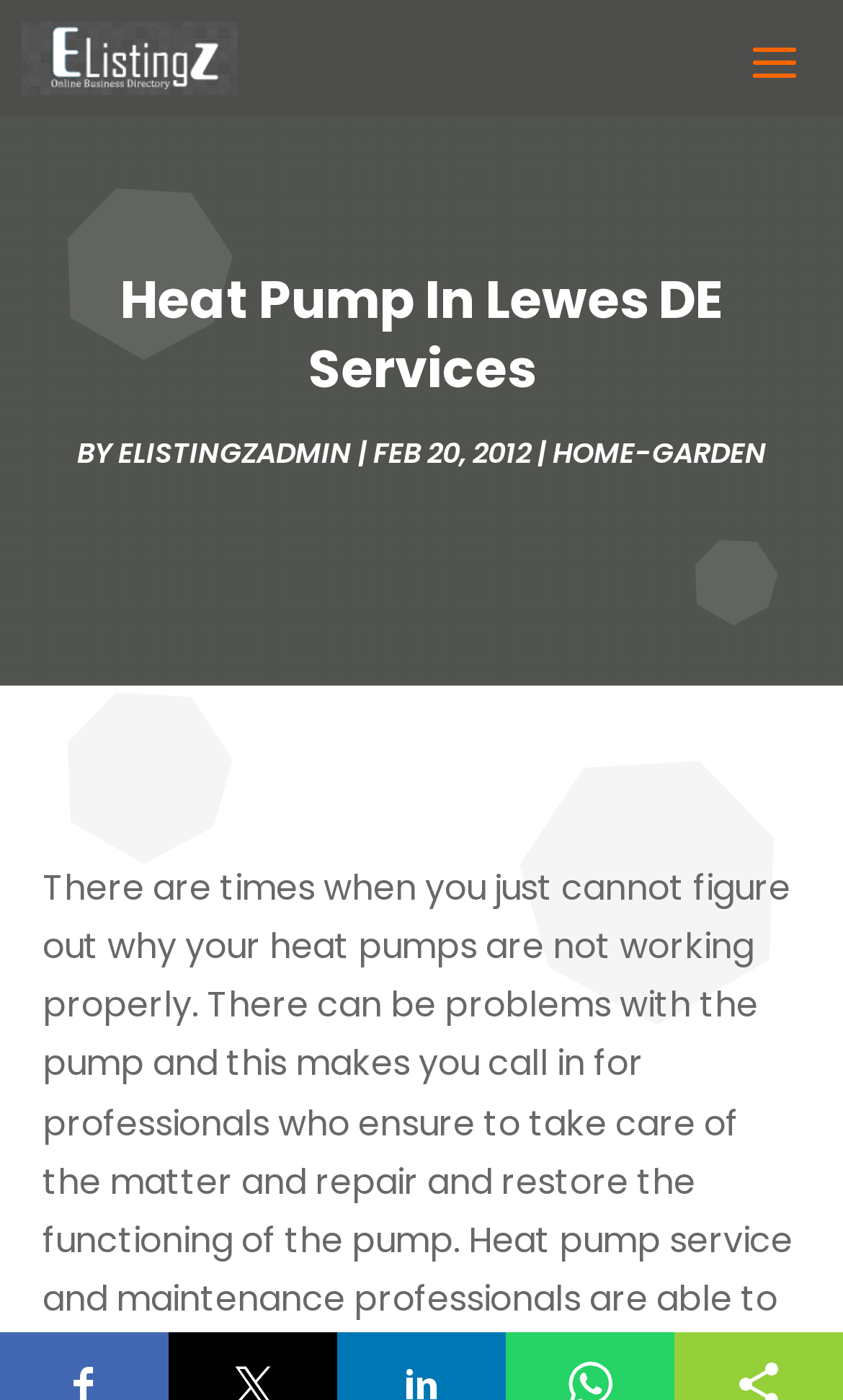Please find and generate the text of the main header of the webpage.

Heat Pump In Lewes DE Services